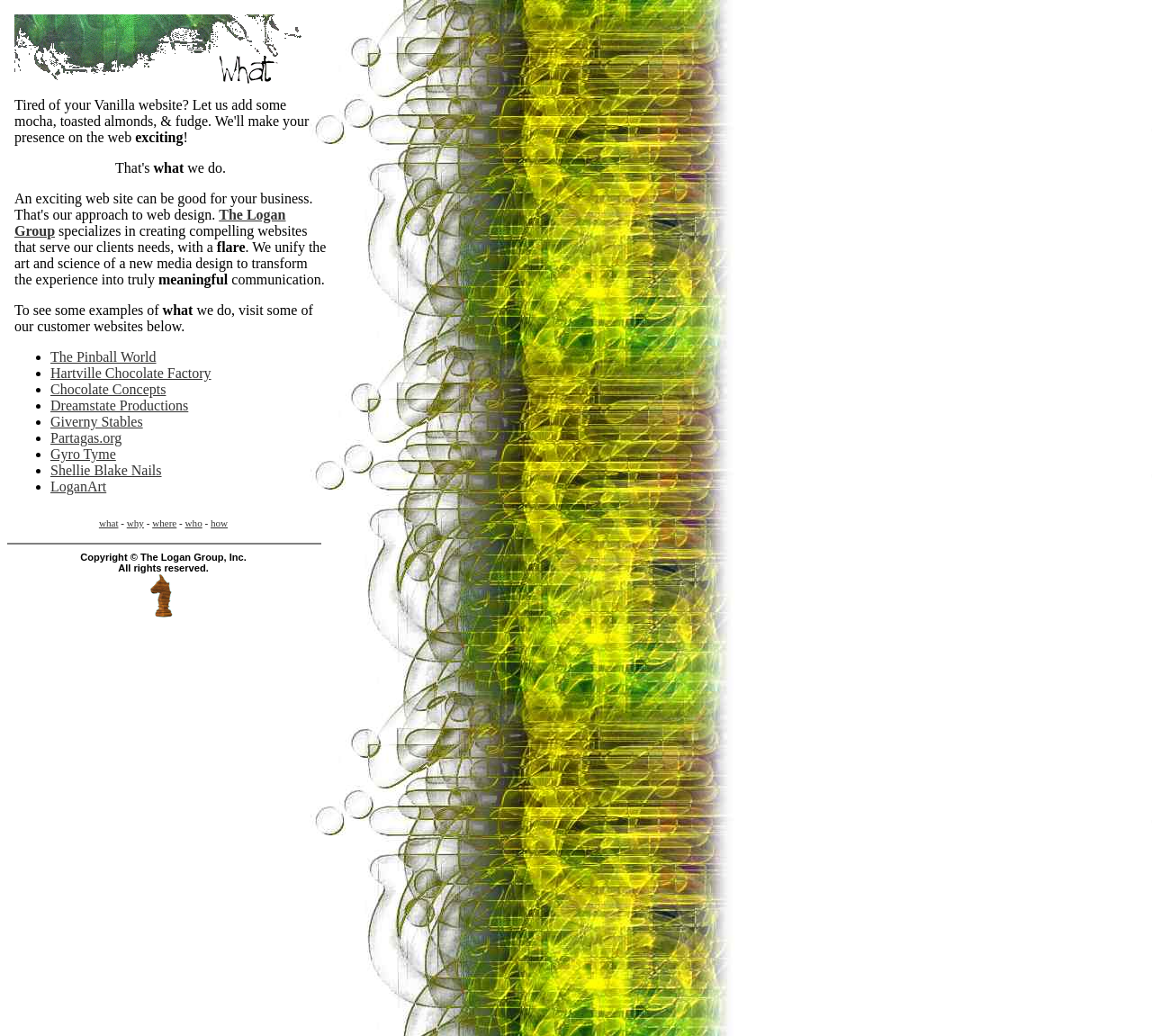What is the copyright information at the bottom of the page?
Based on the image, give a concise answer in the form of a single word or short phrase.

Copyright The Logan Group, Inc.